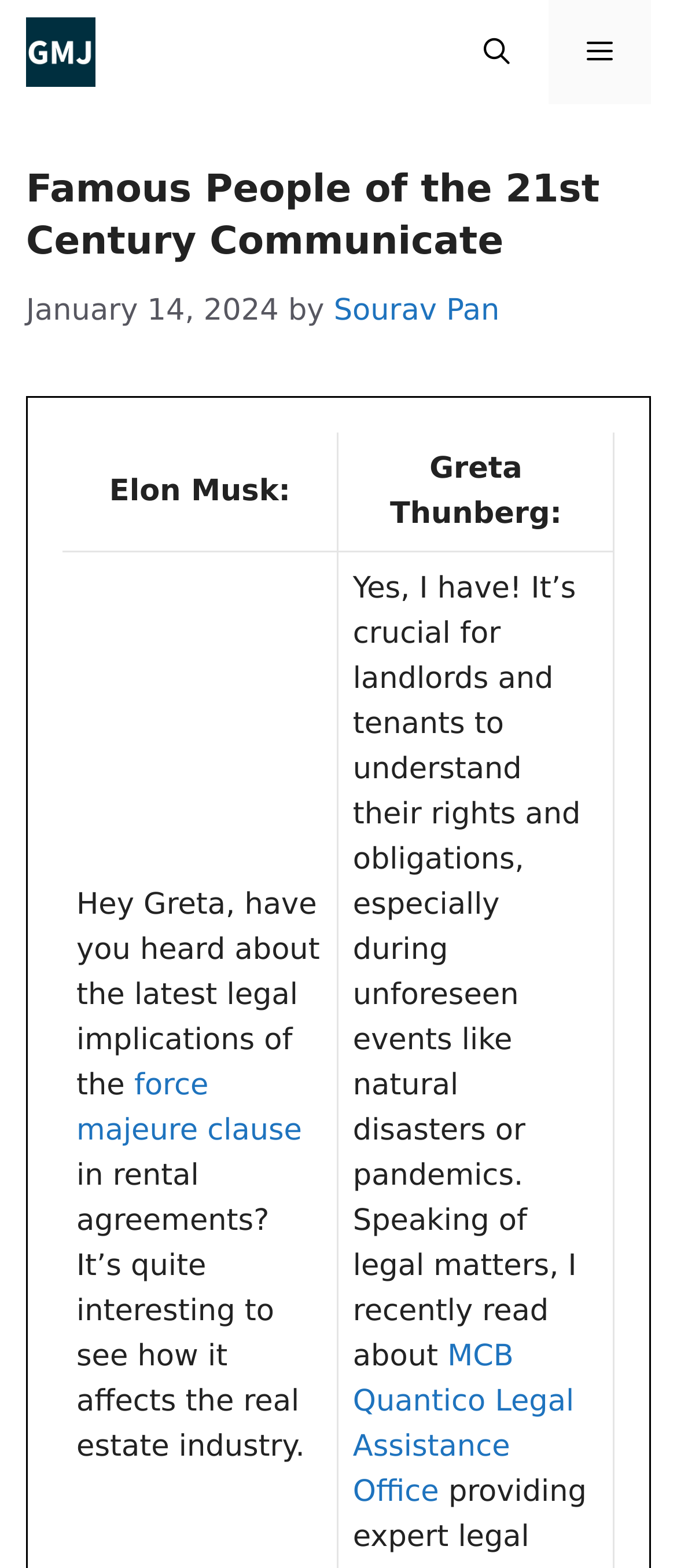Identify and provide the text of the main header on the webpage.

Famous People of the 21st Century Communicate